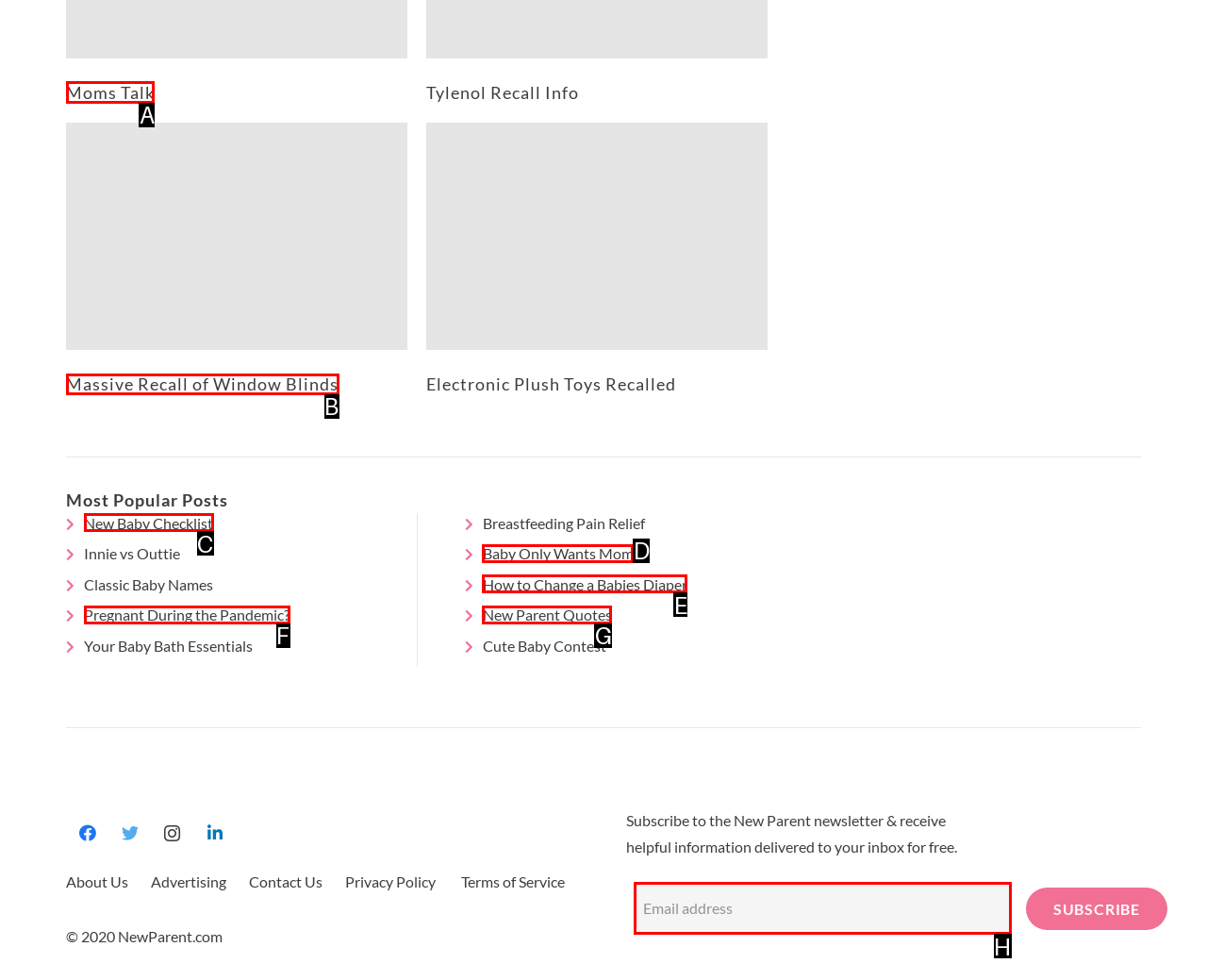Determine which UI element I need to click to achieve the following task: Click on 'Moms Talk' Provide your answer as the letter of the selected option.

A